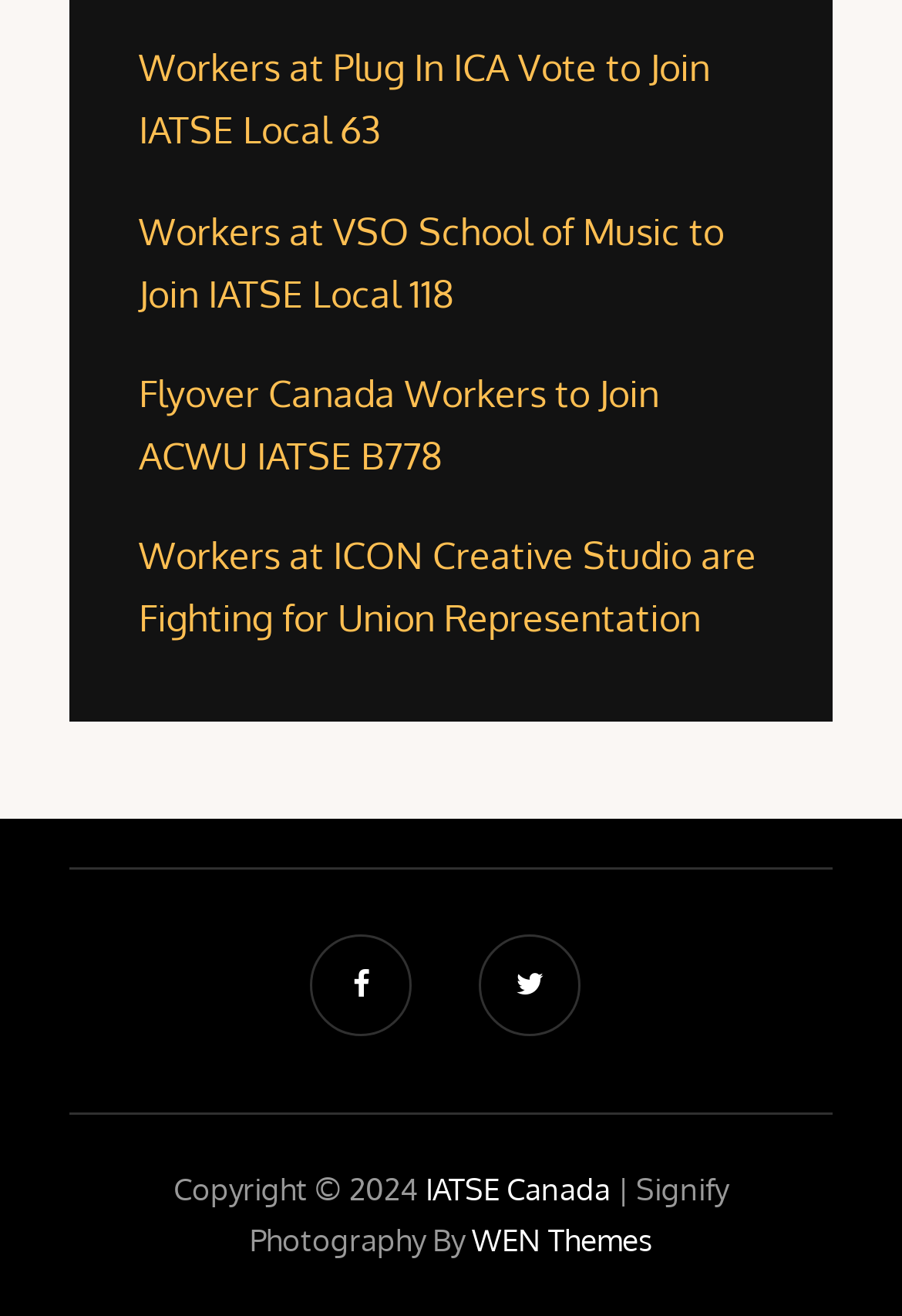Please identify the bounding box coordinates of the element's region that should be clicked to execute the following instruction: "Explore the website designed by WEN Themes". The bounding box coordinates must be four float numbers between 0 and 1, i.e., [left, top, right, bottom].

[0.523, 0.929, 0.723, 0.957]